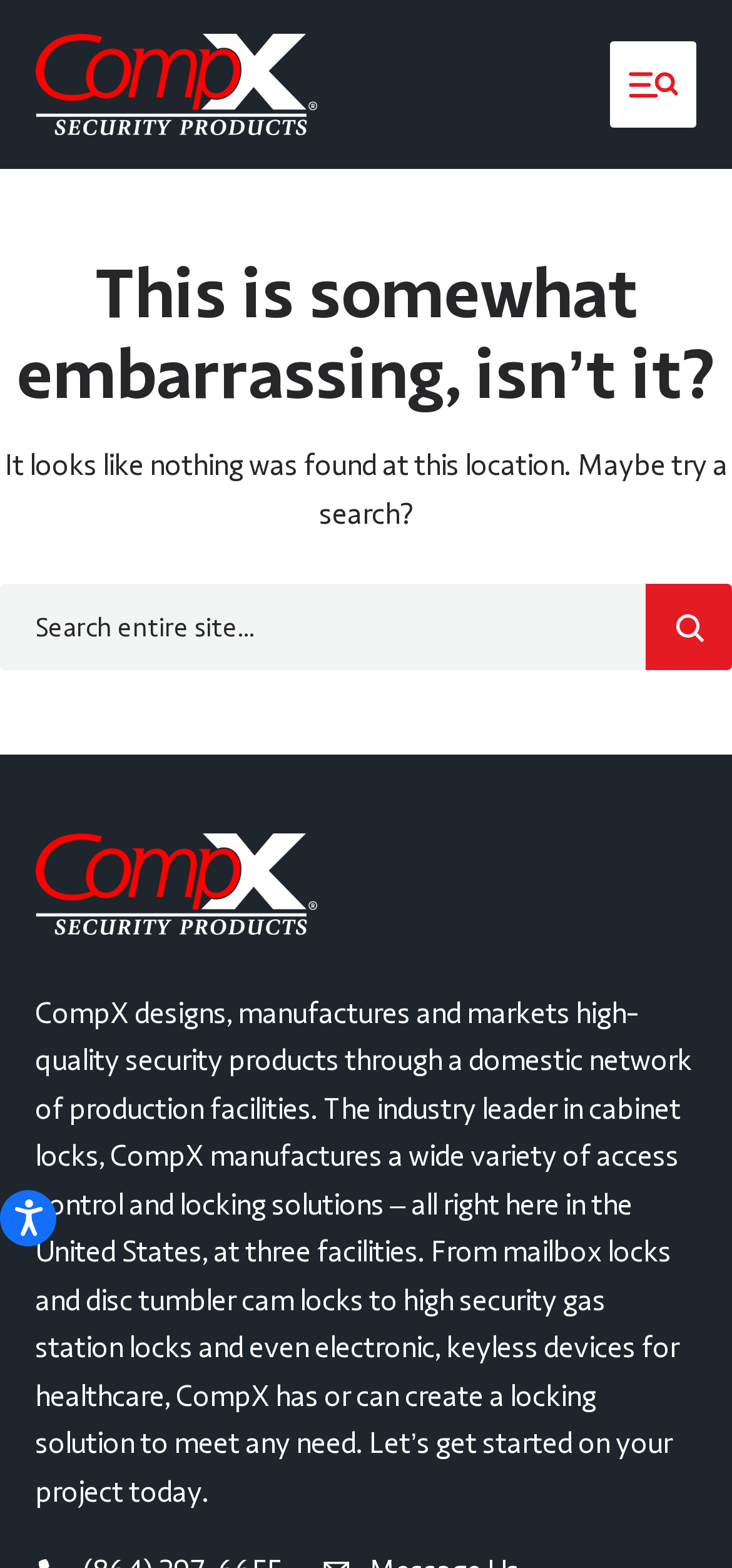What is the purpose of the search box? Refer to the image and provide a one-word or short phrase answer.

To find something